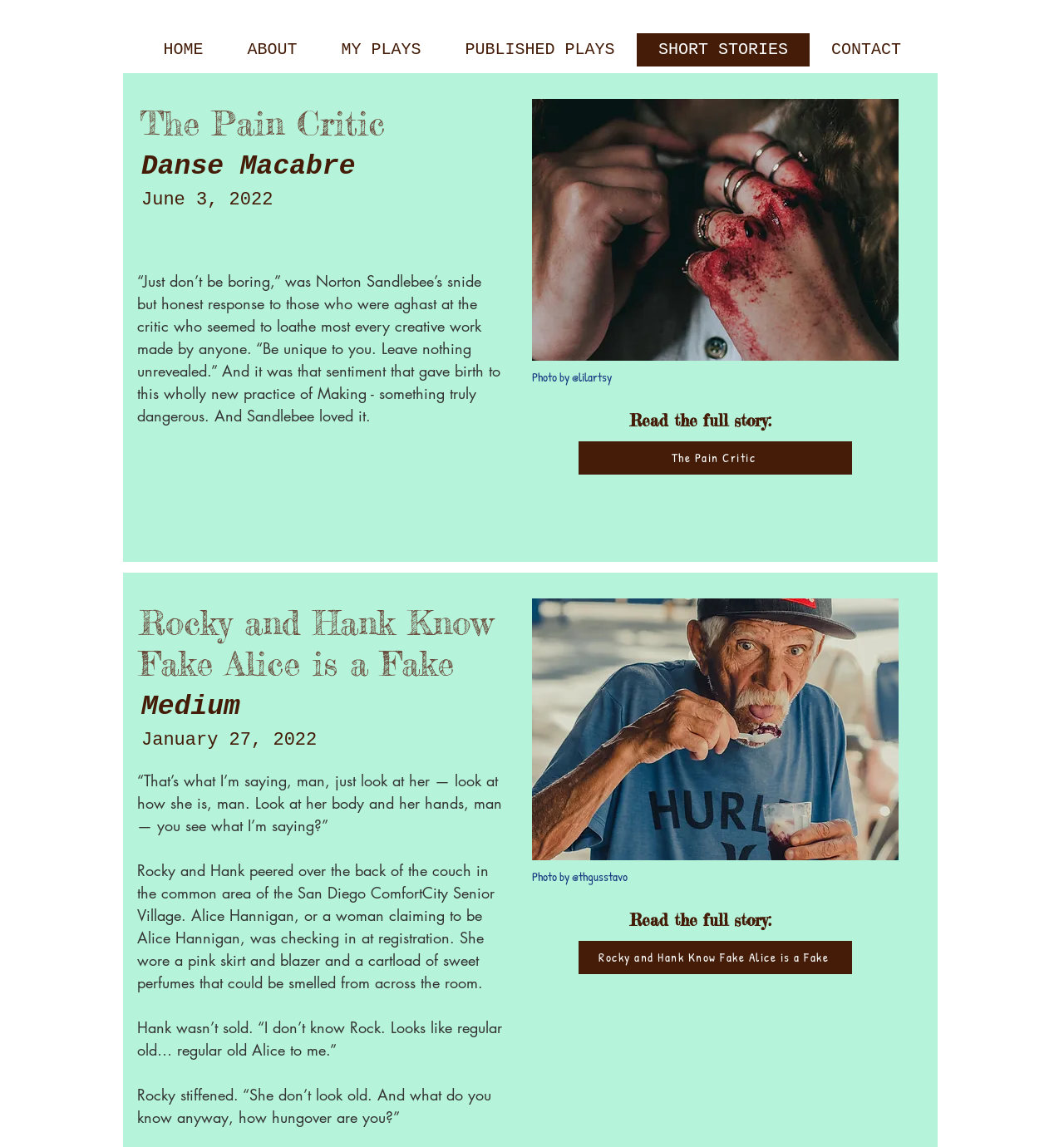Show the bounding box coordinates for the element that needs to be clicked to execute the following instruction: "Read the article about Back Bay Fit and back pain". Provide the coordinates in the form of four float numbers between 0 and 1, i.e., [left, top, right, bottom].

None